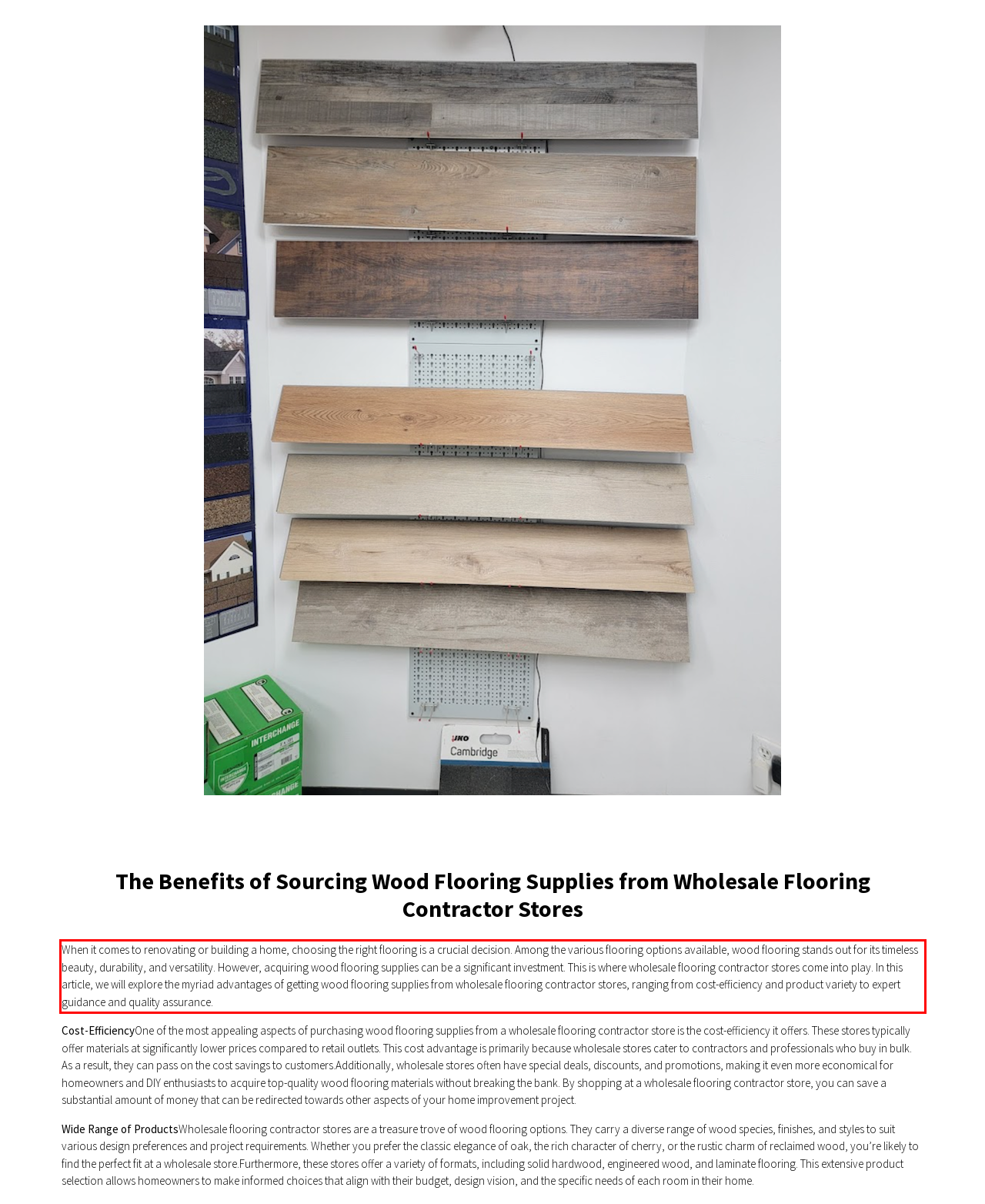Please perform OCR on the UI element surrounded by the red bounding box in the given webpage screenshot and extract its text content.

When it comes to renovating or building a home, choosing the right flooring is a crucial decision. Among the various flooring options available, wood flooring stands out for its timeless beauty, durability, and versatility. However, acquiring wood flooring supplies can be a significant investment. This is where wholesale flooring contractor stores come into play. In this article, we will explore the myriad advantages of getting wood flooring supplies from wholesale flooring contractor stores, ranging from cost-efficiency and product variety to expert guidance and quality assurance.